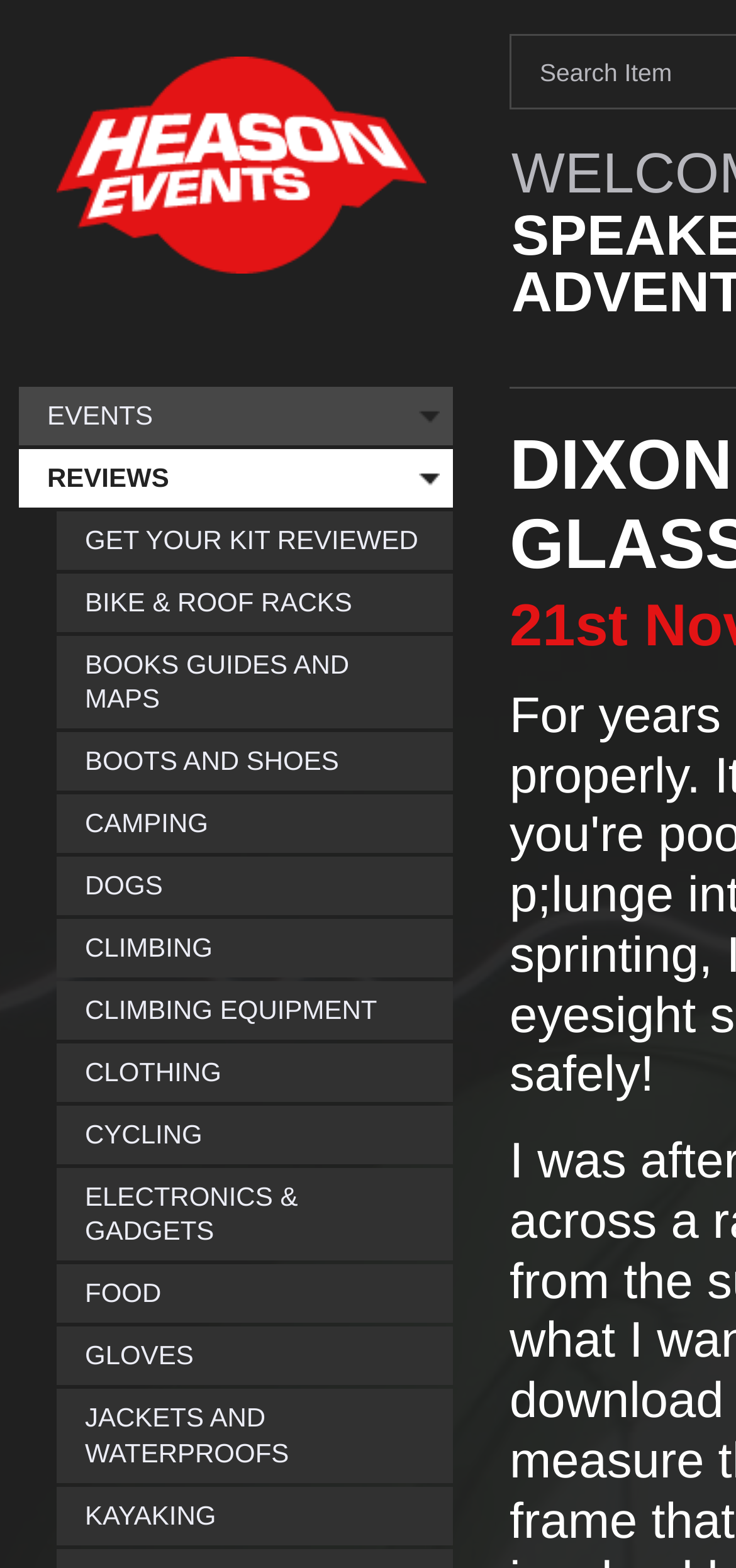Please specify the bounding box coordinates of the clickable section necessary to execute the following command: "search for an item".

[0.733, 0.037, 0.913, 0.055]